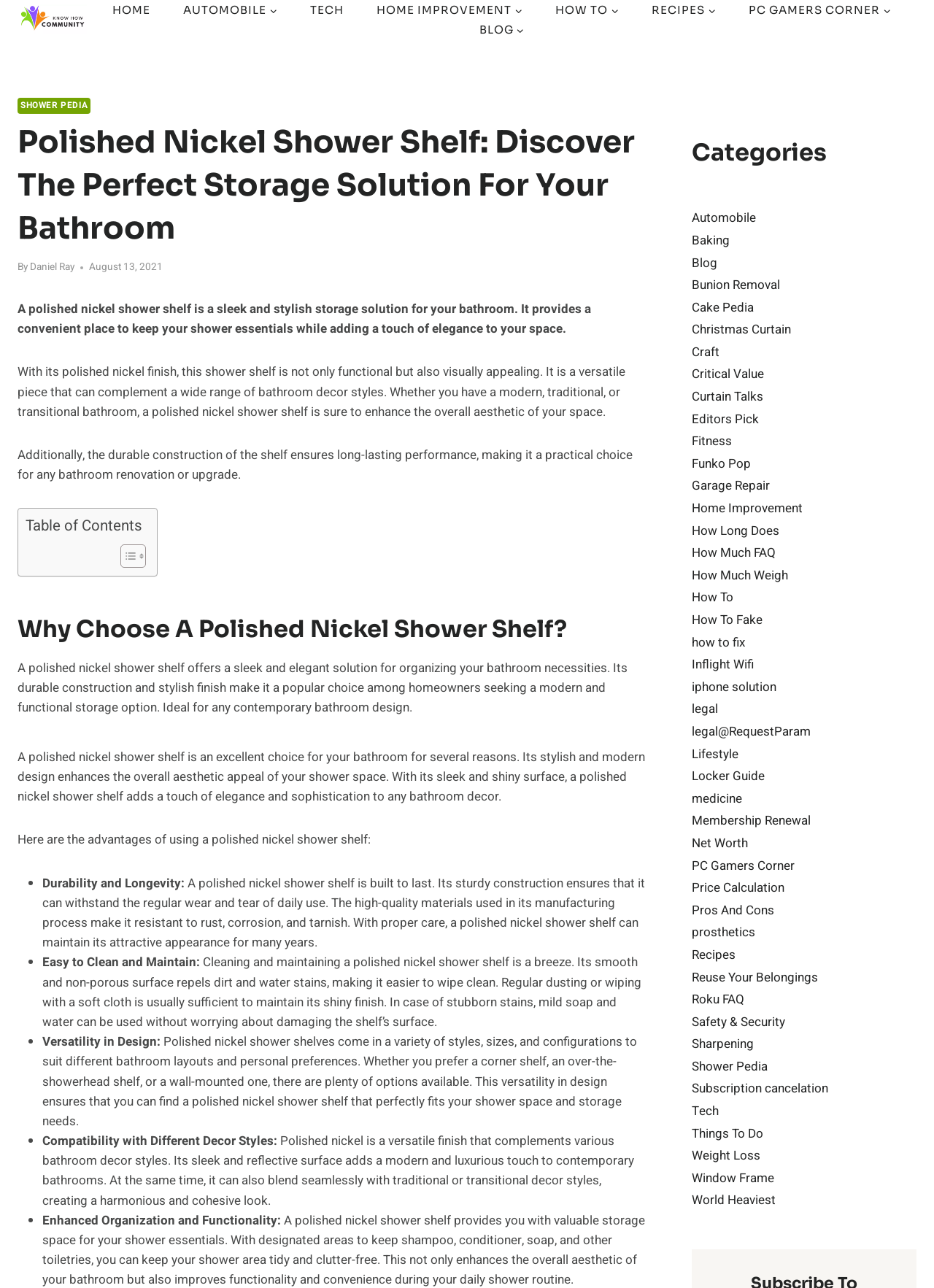Find the bounding box coordinates for the HTML element specified by: "How Long Does".

[0.741, 0.405, 0.834, 0.419]